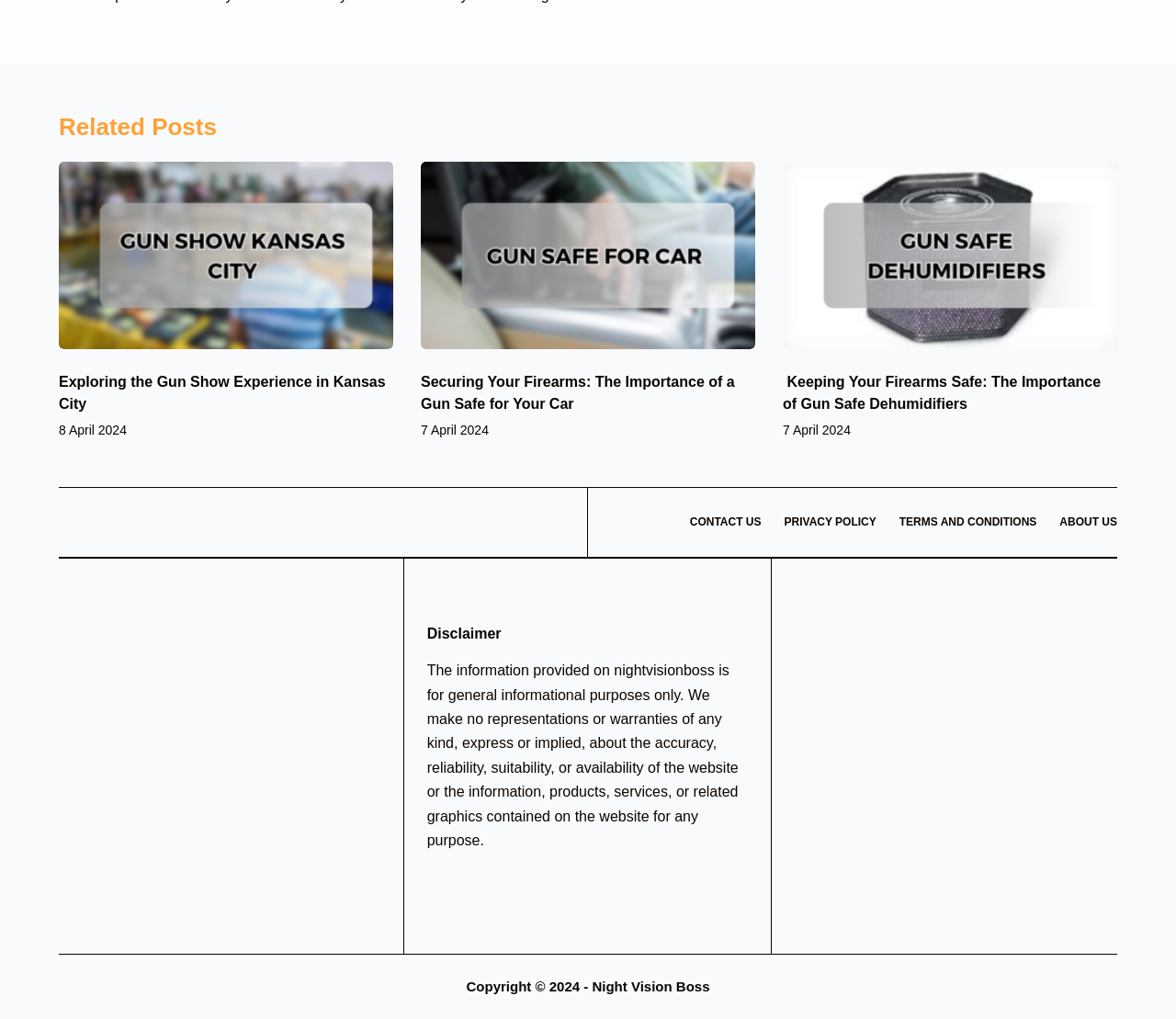Please identify the bounding box coordinates of the clickable region that I should interact with to perform the following instruction: "Click on 'CONTACT US'". The coordinates should be expressed as four float numbers between 0 and 1, i.e., [left, top, right, bottom].

[0.577, 0.506, 0.657, 0.52]